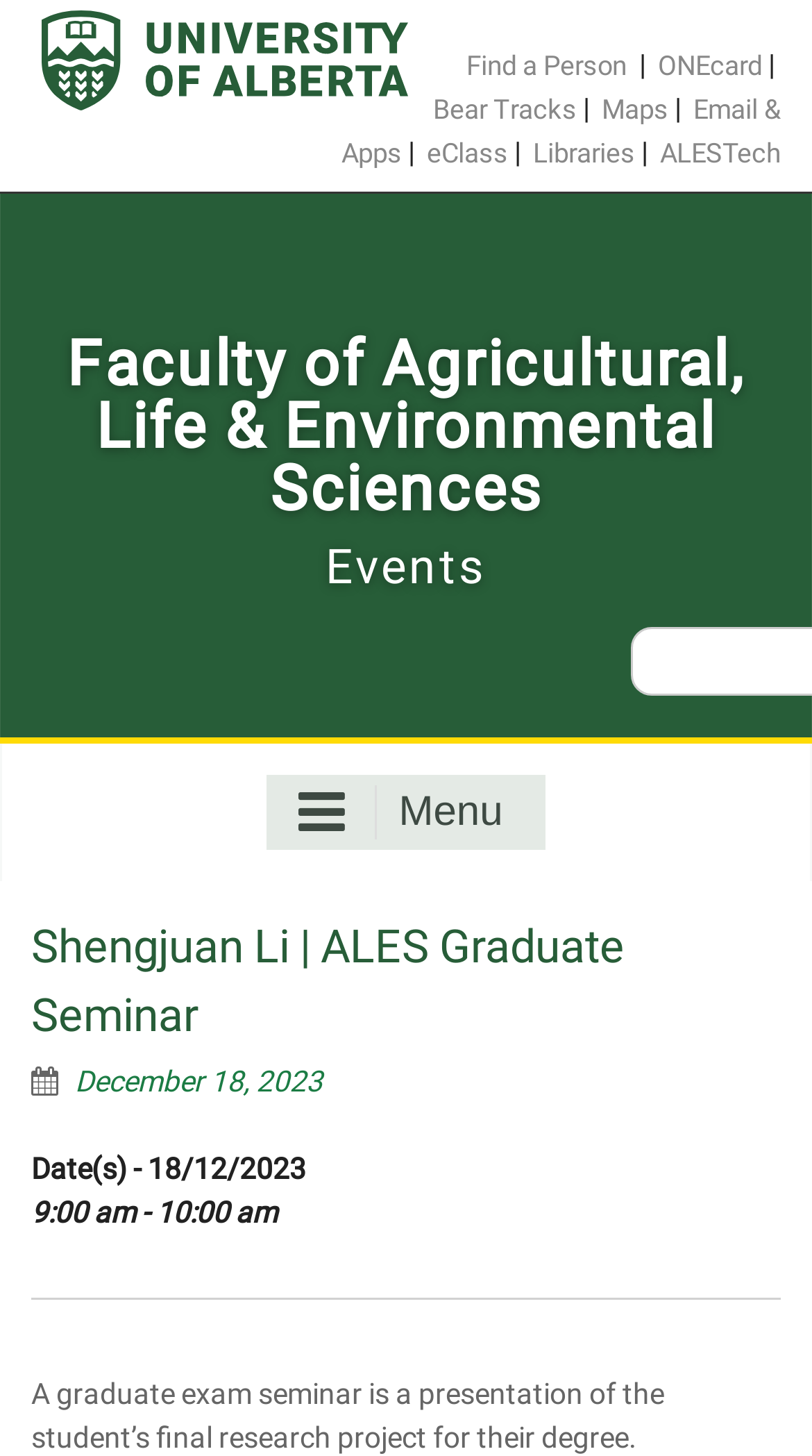Provide the bounding box for the UI element matching this description: "Office of Professionalism and Ethics".

None